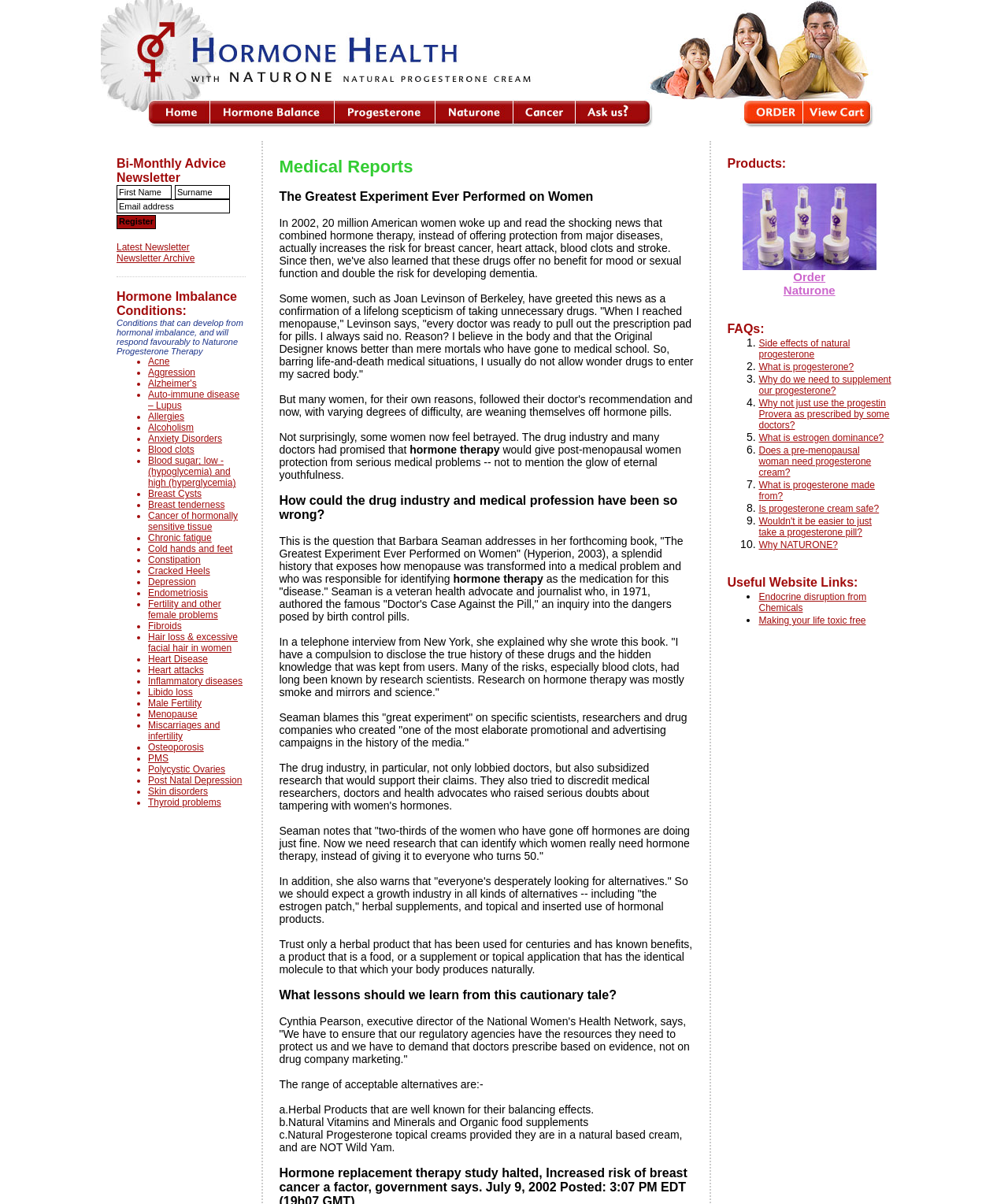Use a single word or phrase to answer the following:
What is the name of the website?

Hormone Health